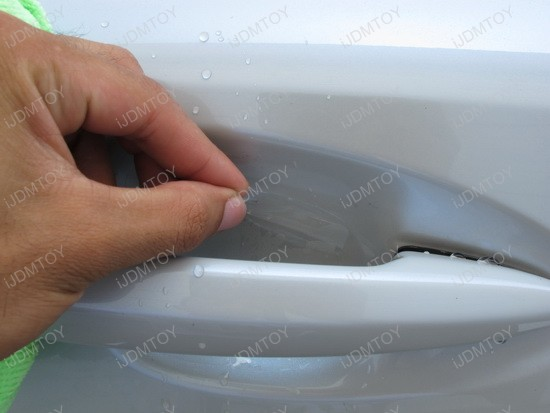Explain what is happening in the image with as much detail as possible.

The image depicts a close-up of a person carefully peeling off a vinyl cover from a door handle. The individual, with a hand positioned delicately, is likely preparing to apply the vinyl to ensure a precise and smooth installation. A towel, possibly damp, is visible in the background, suggesting it might have been used to prepare the surface or for cleaning. The door handle is shiny and silver, reflecting light, indicating a freshly cleaned or polished surface. This scene is part of a step-by-step process for applying vinyl coverings, emphasizing the importance of gentle handling to achieve the best result.